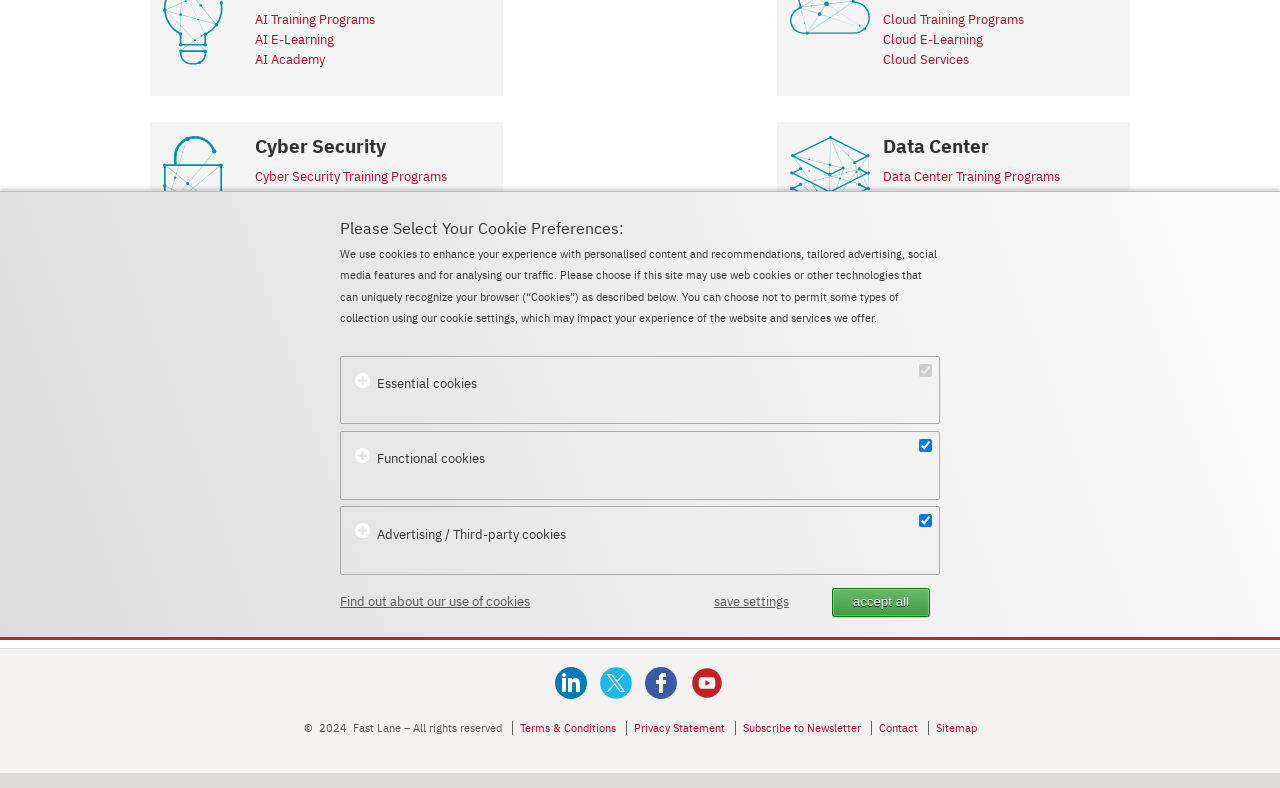Determine the bounding box for the UI element described here: "IT and Project Management E-Learning".

[0.689, 0.488, 0.866, 0.511]